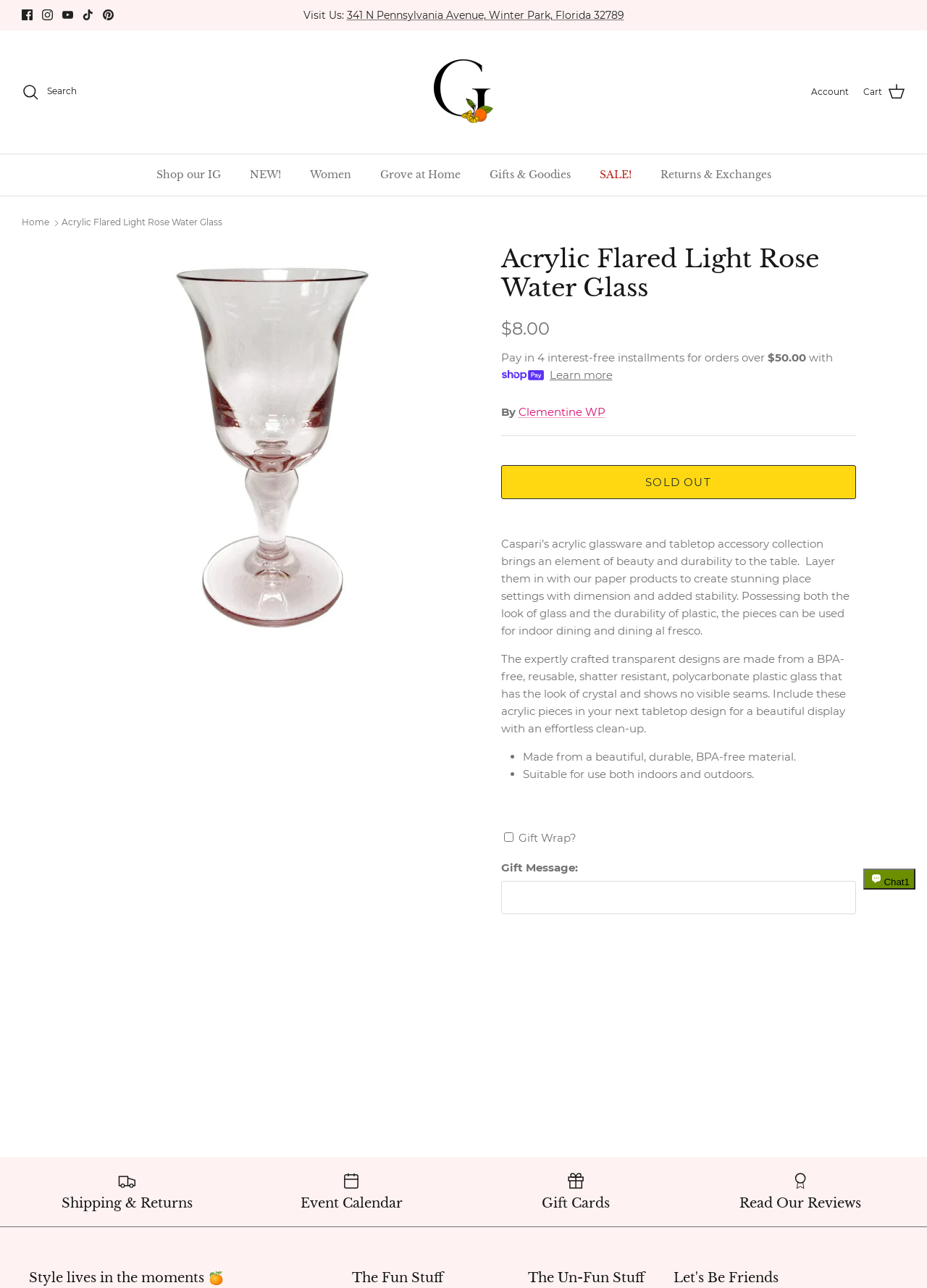Using the description "Right", locate and provide the bounding box of the UI element.

[0.5, 0.021, 0.519, 0.035]